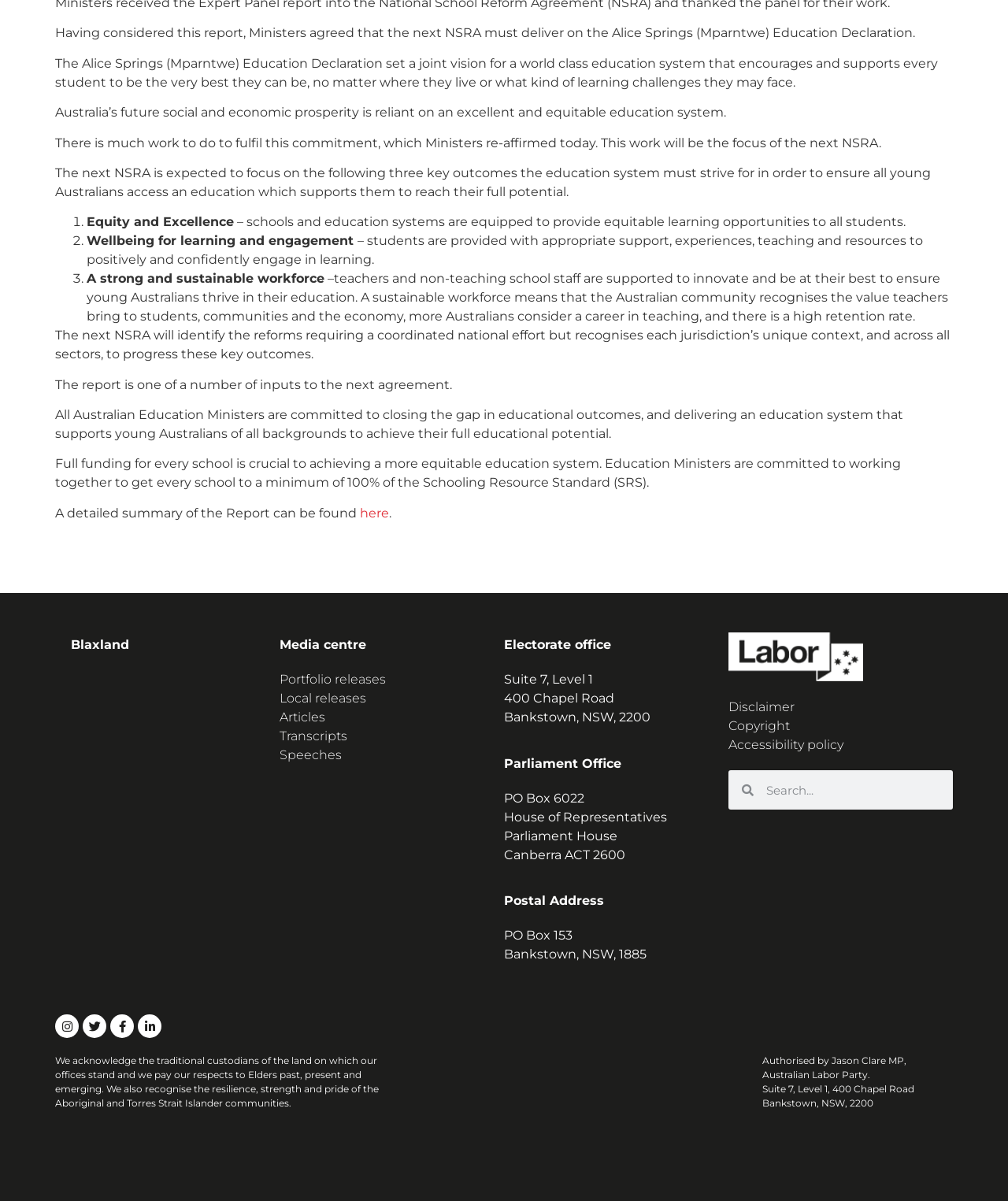Identify the bounding box for the given UI element using the description provided. Coordinates should be in the format (top-left x, top-left y, bottom-right x, bottom-right y) and must be between 0 and 1. Here is the description: About us

None